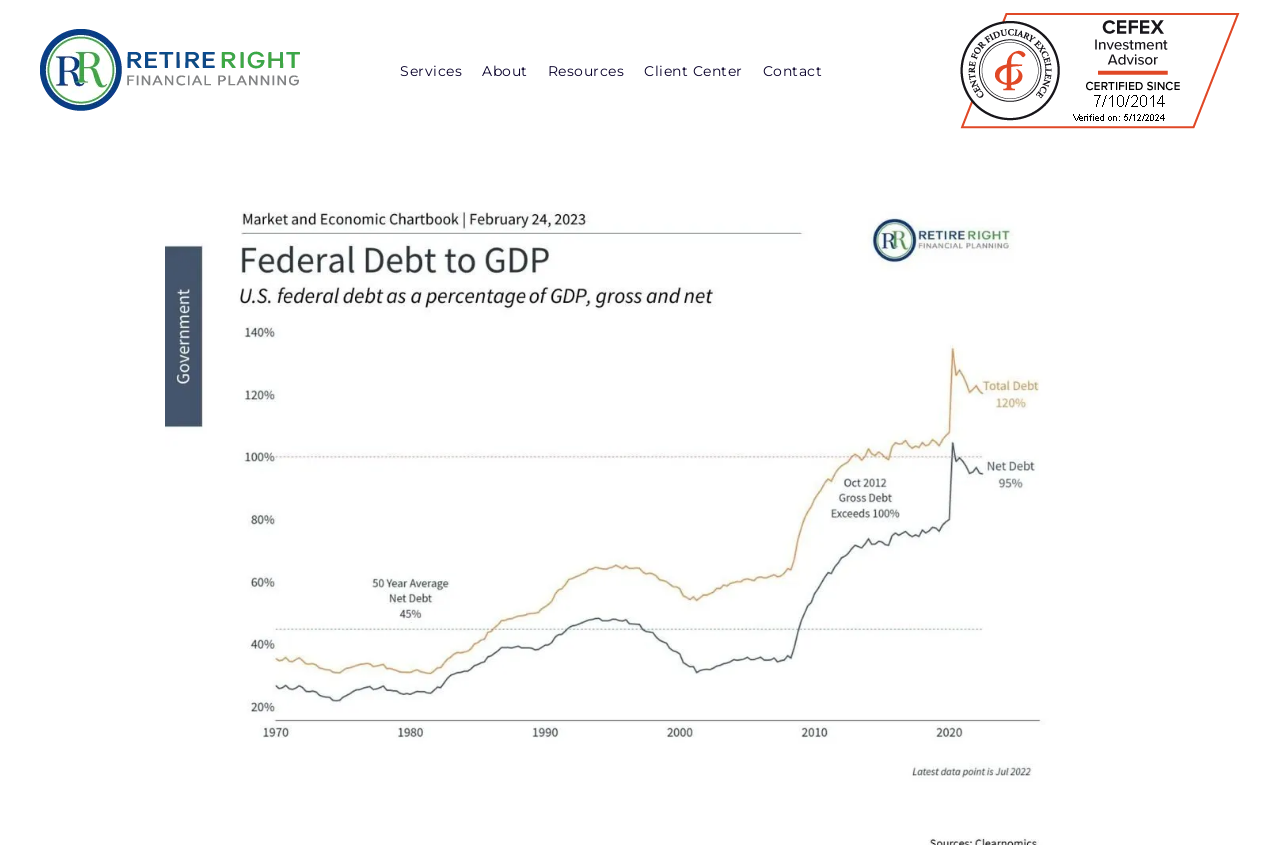Provide a thorough description of this webpage.

The webpage is titled "How the Debt Ceiling and Government Spending Impact Investors - Chartbook - RetireRight". At the top left corner, there is a RetireRight logo, which is an image accompanied by a link. Below the logo, there is a main menu navigation bar that spans across the top of the page, containing five links: "Services", "About", "Resources", "Client Center", and "Contact", listed in that order from left to right.

On the right side of the page, there is a layout table with a single row and cell, which contains a "Submit" button. The button is positioned near the top right corner of the page.